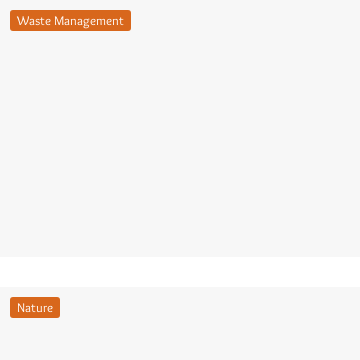Outline with detail what the image portrays.

The image titled "Quality Waste Management = Quality Of Life" emphasizes the significance of effective waste management practices in enhancing community health and environmental quality. Positioned within a digital article, this image serves as a visual anchor for the accompanying text discussing the importance of sustainability and responsible waste disposal. Below the image, related links to topics like "Waste Management" and "Nature" are prominently featured, guiding readers to further explore issues pertinent to environmental conservation and responsible resource use. The overall context highlights an ongoing conversation about recycling and waste management's role in creating a sustainable future.